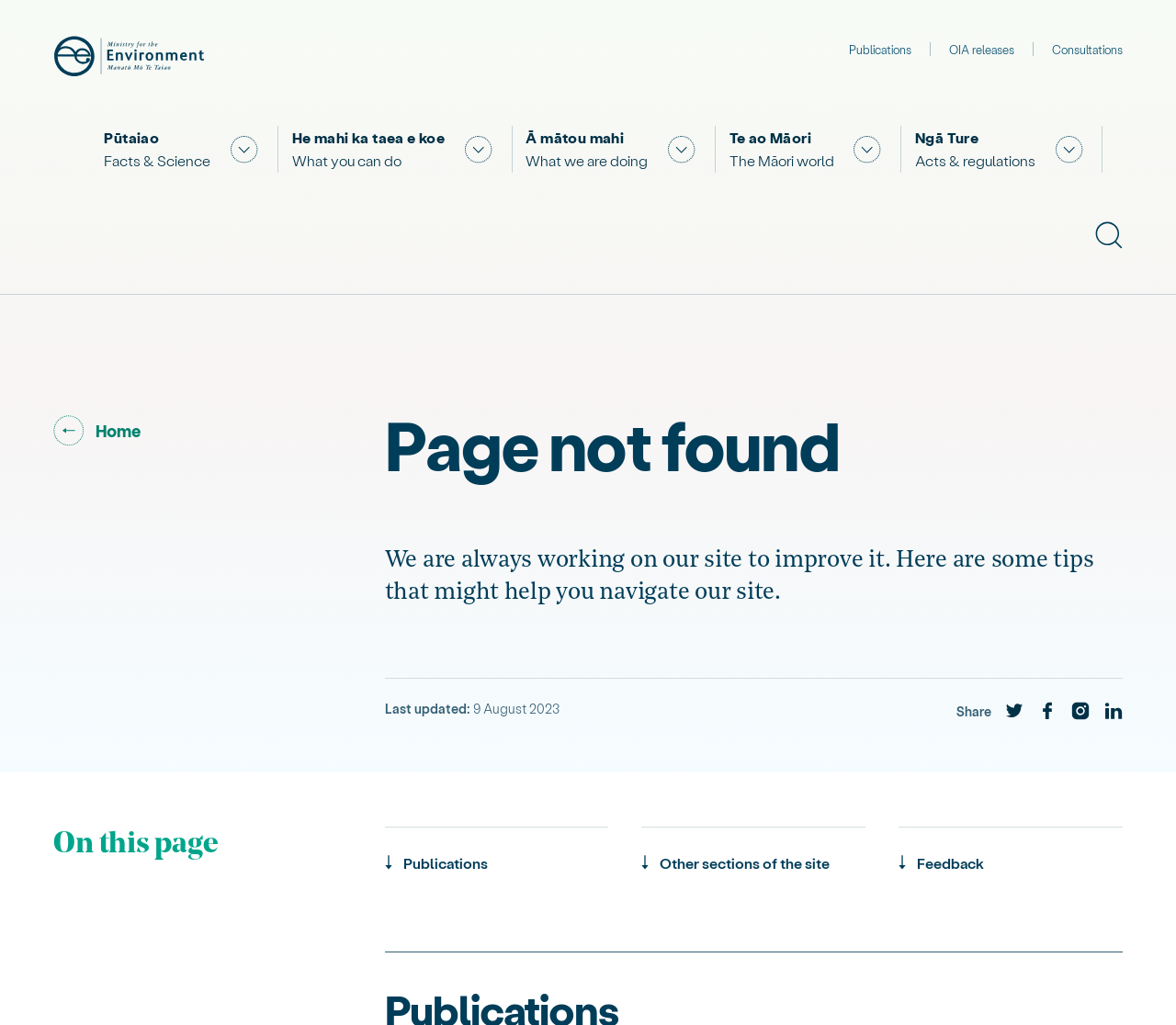What are the main navigation categories?
Please use the image to deliver a detailed and complete answer.

The main navigation categories can be found in the middle section of the webpage, where there are links and buttons labeled as 'Facts & Science', 'What you can do', 'What we are doing', 'The Māori world', 'Acts & regulations', etc.